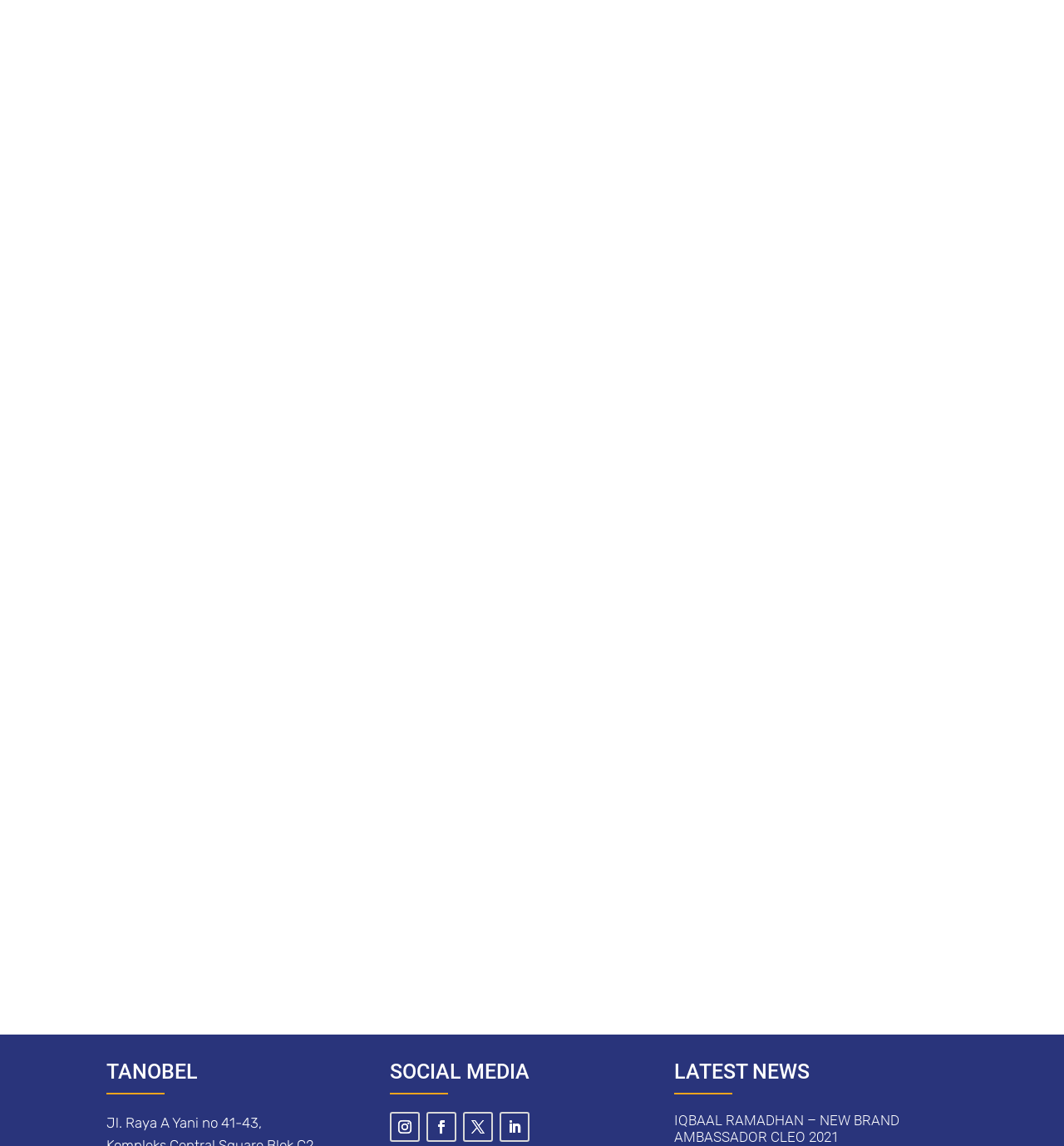Refer to the image and provide a thorough answer to this question:
How many social media links are provided?

The webpage provides four social media links, represented by icons, in the section labeled SOCIAL MEDIA.